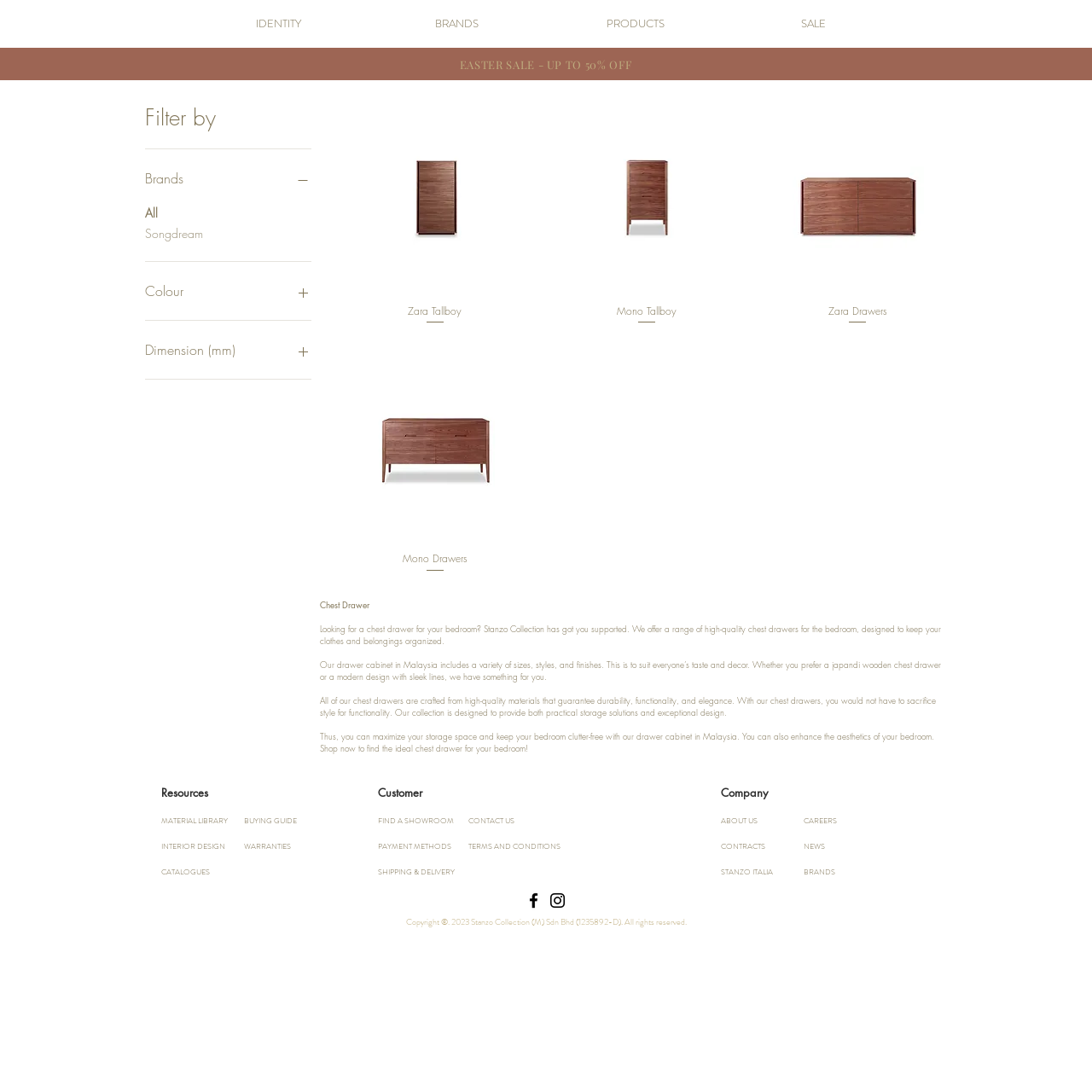Please identify the bounding box coordinates of where to click in order to follow the instruction: "Explore Zara Tallboy product".

[0.31, 0.088, 0.487, 0.266]